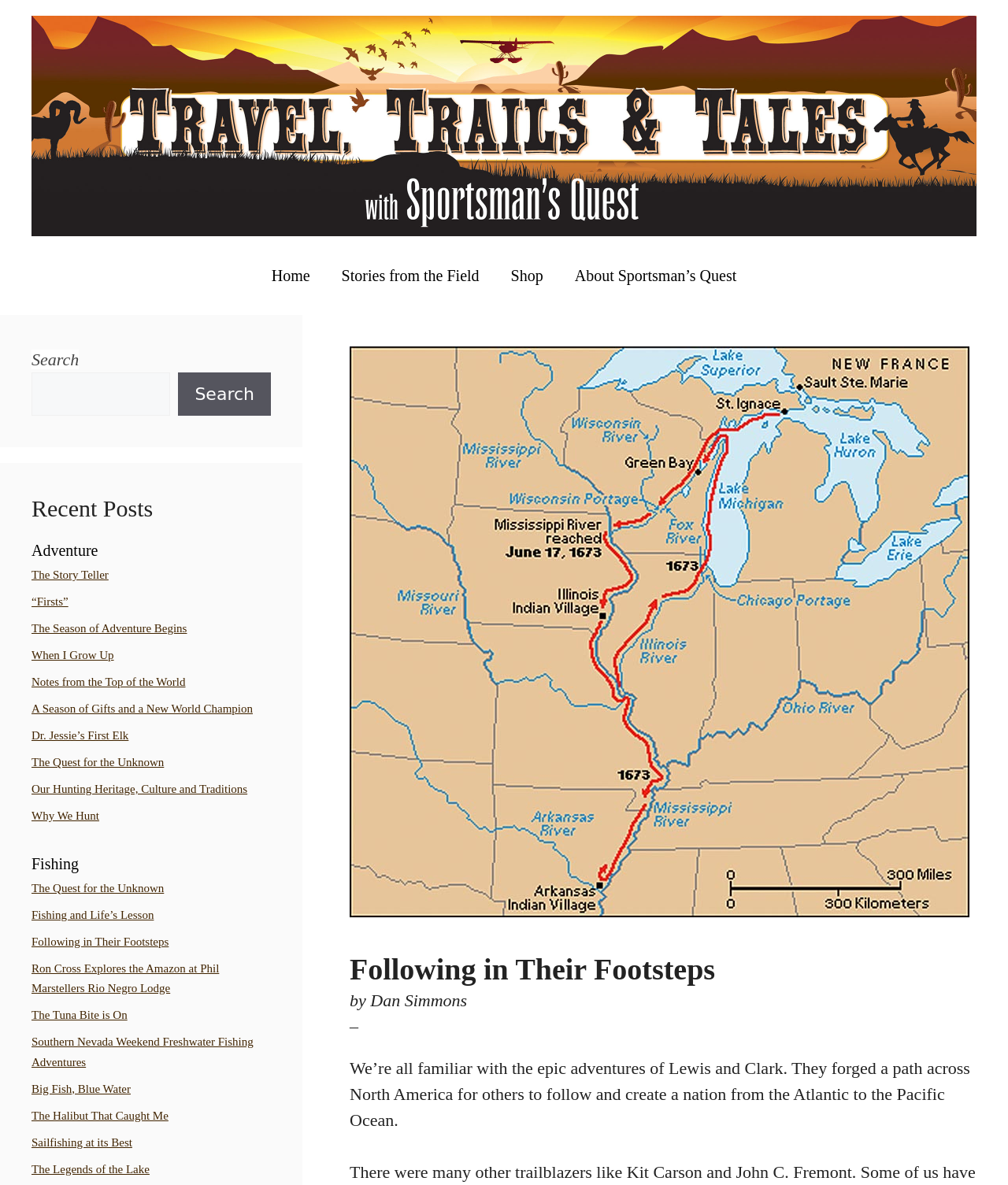Find the bounding box coordinates for the HTML element described in this sentence: "The Legends of the Lake". Provide the coordinates as four float numbers between 0 and 1, in the format [left, top, right, bottom].

[0.031, 0.981, 0.148, 0.992]